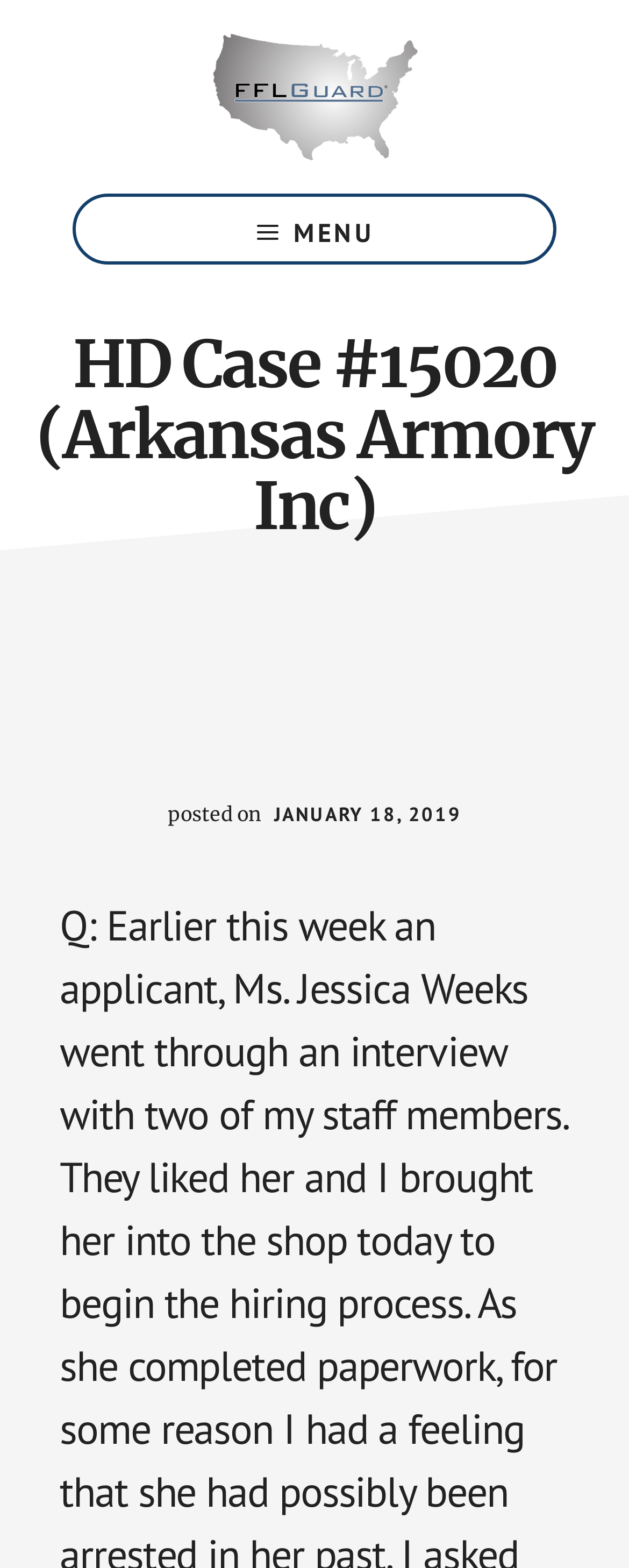Identify the main heading of the webpage and provide its text content.

HD Case #15020 (Arkansas Armory Inc)